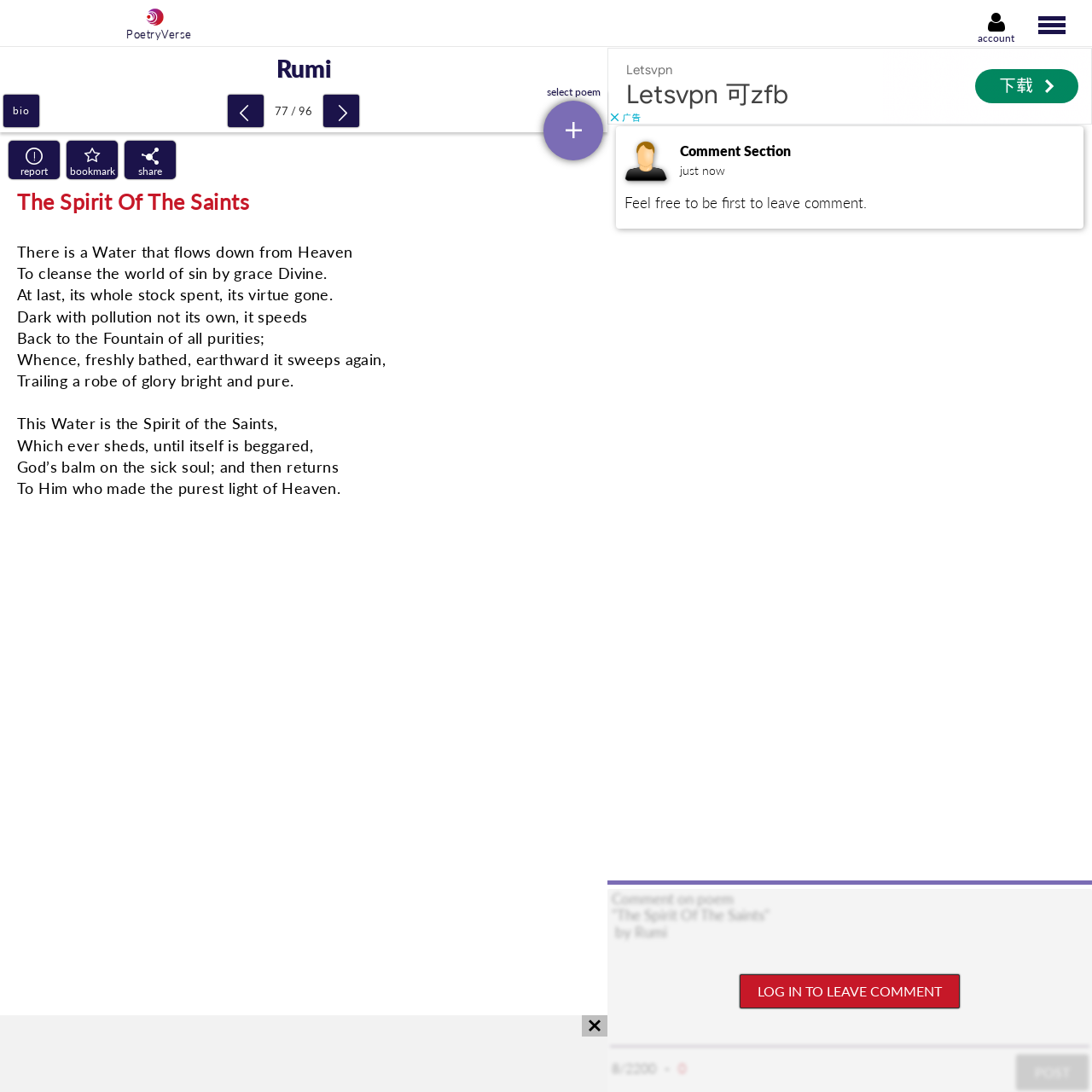Given the element description "title="user widget button"" in the screenshot, predict the bounding box coordinates of that UI element.

[0.891, 0.0, 0.934, 0.042]